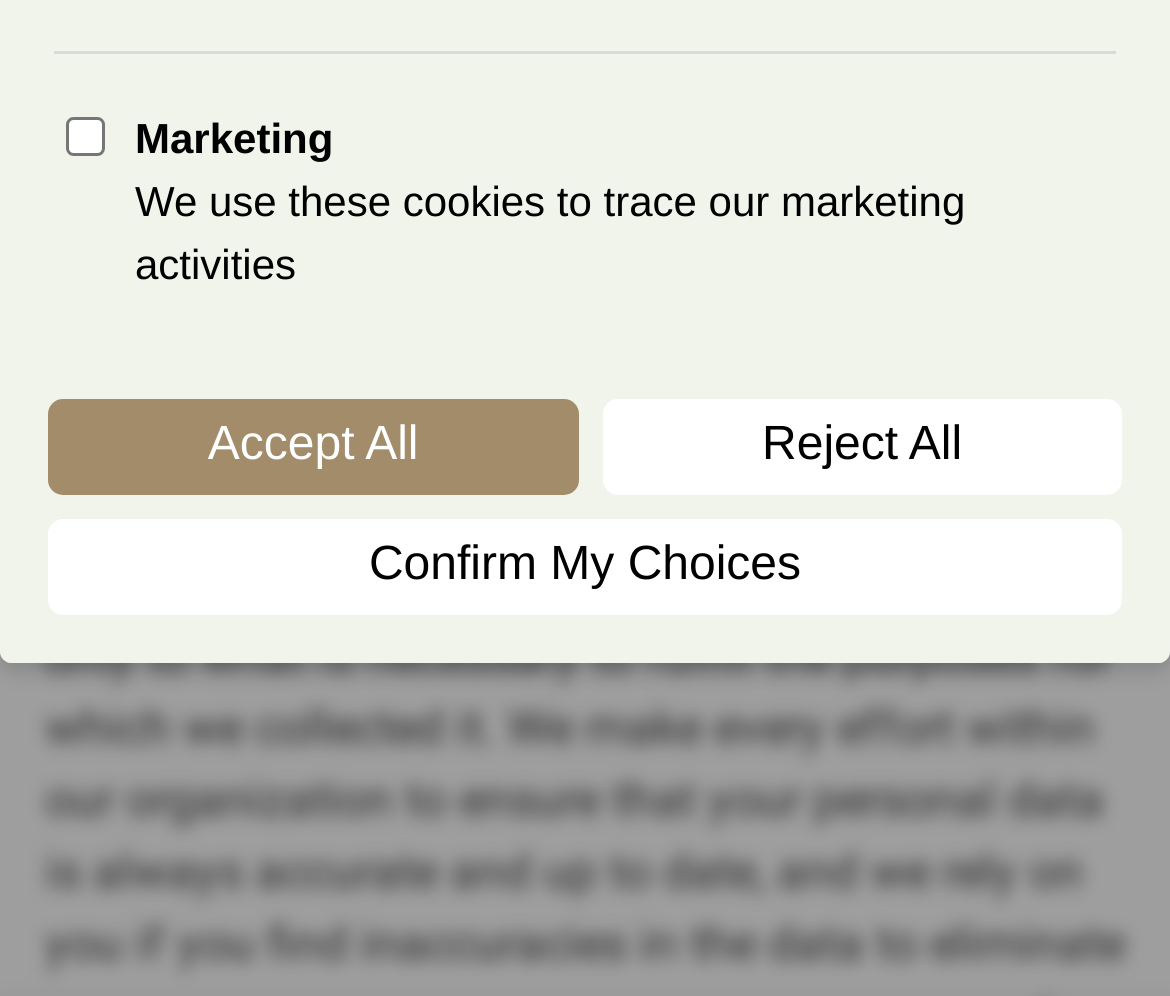Identify the bounding box for the UI element described as: "Reject All". The coordinates should be four float numbers between 0 and 1, i.e., [left, top, right, bottom].

[0.515, 0.399, 0.959, 0.495]